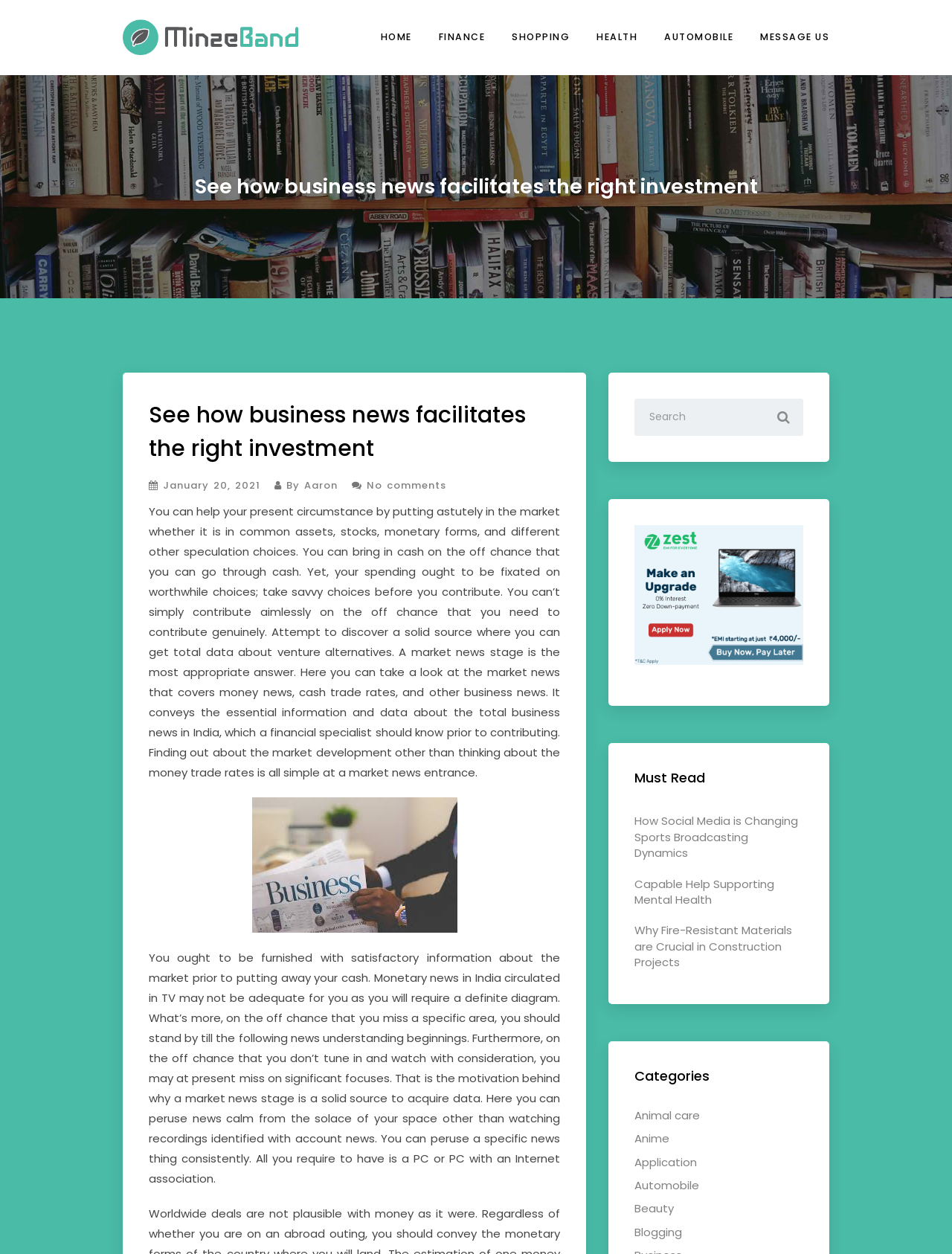Please indicate the bounding box coordinates of the element's region to be clicked to achieve the instruction: "Login or Register". Provide the coordinates as four float numbers between 0 and 1, i.e., [left, top, right, bottom].

None